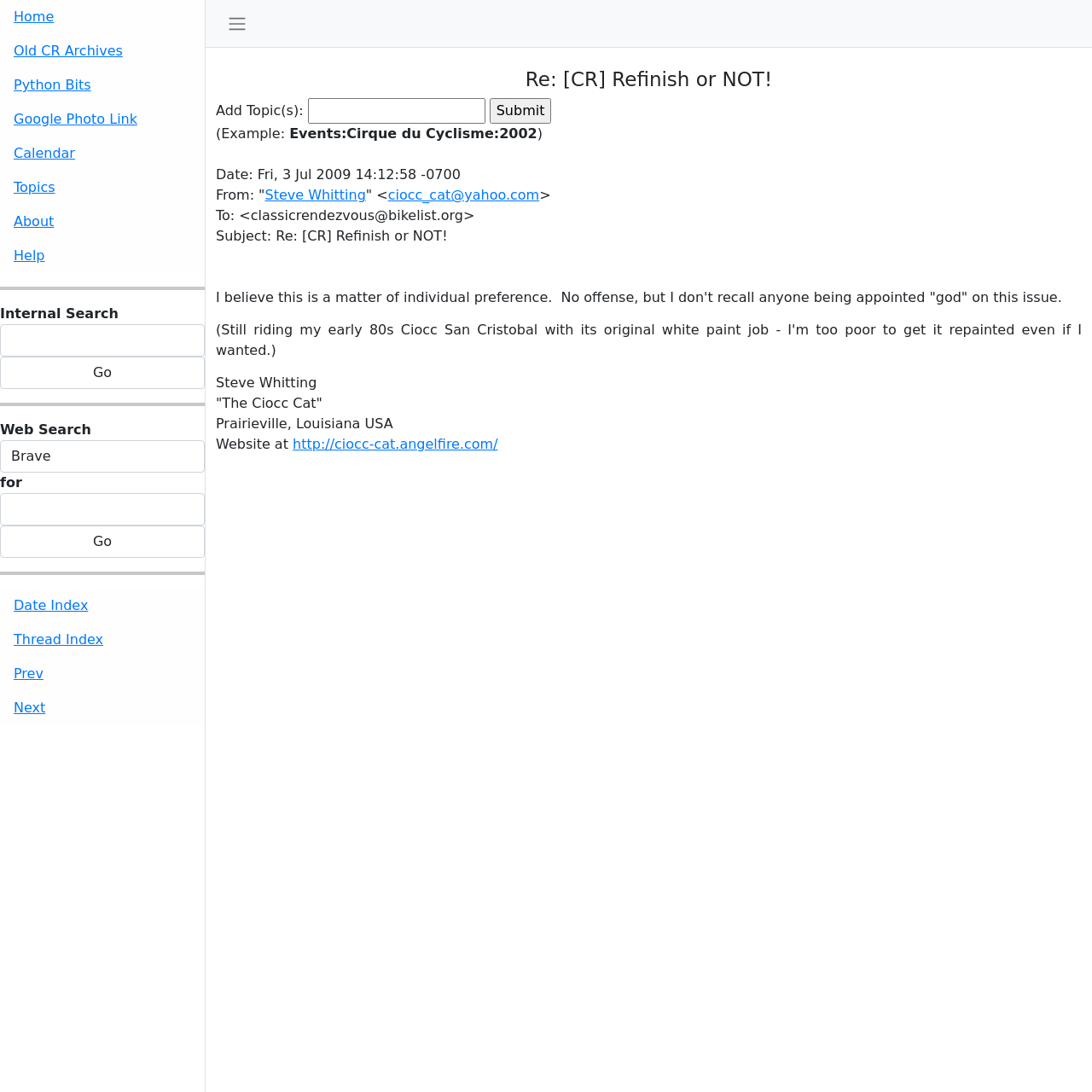Can you provide the bounding box coordinates for the element that should be clicked to implement the instruction: "Search internally"?

[0.0, 0.297, 0.188, 0.327]